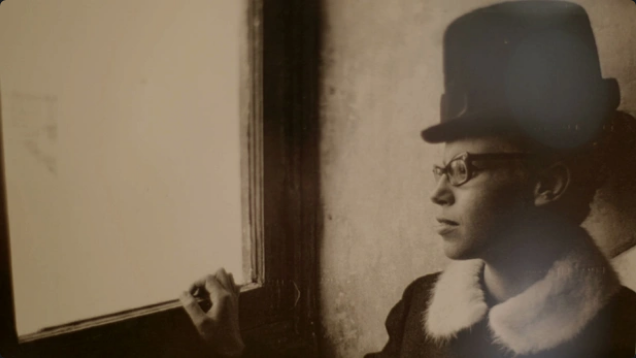Outline with detail what the image portrays.

The image captures a contemplative moment of a woman gazing thoughtfully out of a window. She is dressed elegantly, wearing a stylish hat and a coat adorned with a soft fur collar. The sepia tones give the photograph a vintage feel, evoking a sense of nostalgia and introspection. Her pose—one hand resting gently against the window frame—suggests she is in deep thought, possibly reflecting on her experiences or contemplating the world beyond the glass. This image resonates with themes of personal journeys and the emotional depth depicted in the film "Ziva Postec: The Editor Behind The Film Shoah," which explores the life of a significant figure in cinema history and her connection to powerful storytelling.